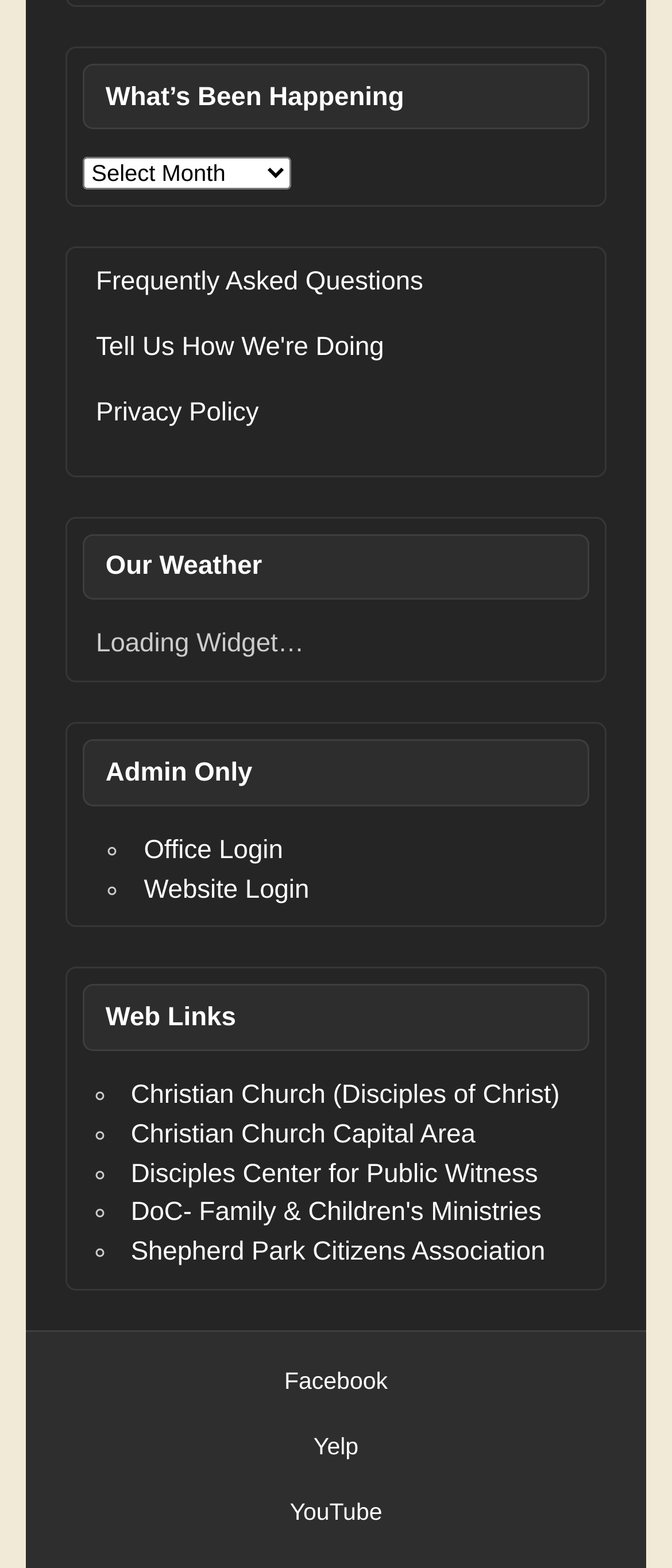Please identify the bounding box coordinates of the clickable element to fulfill the following instruction: "Check the weather information". The coordinates should be four float numbers between 0 and 1, i.e., [left, top, right, bottom].

[0.123, 0.34, 0.877, 0.383]